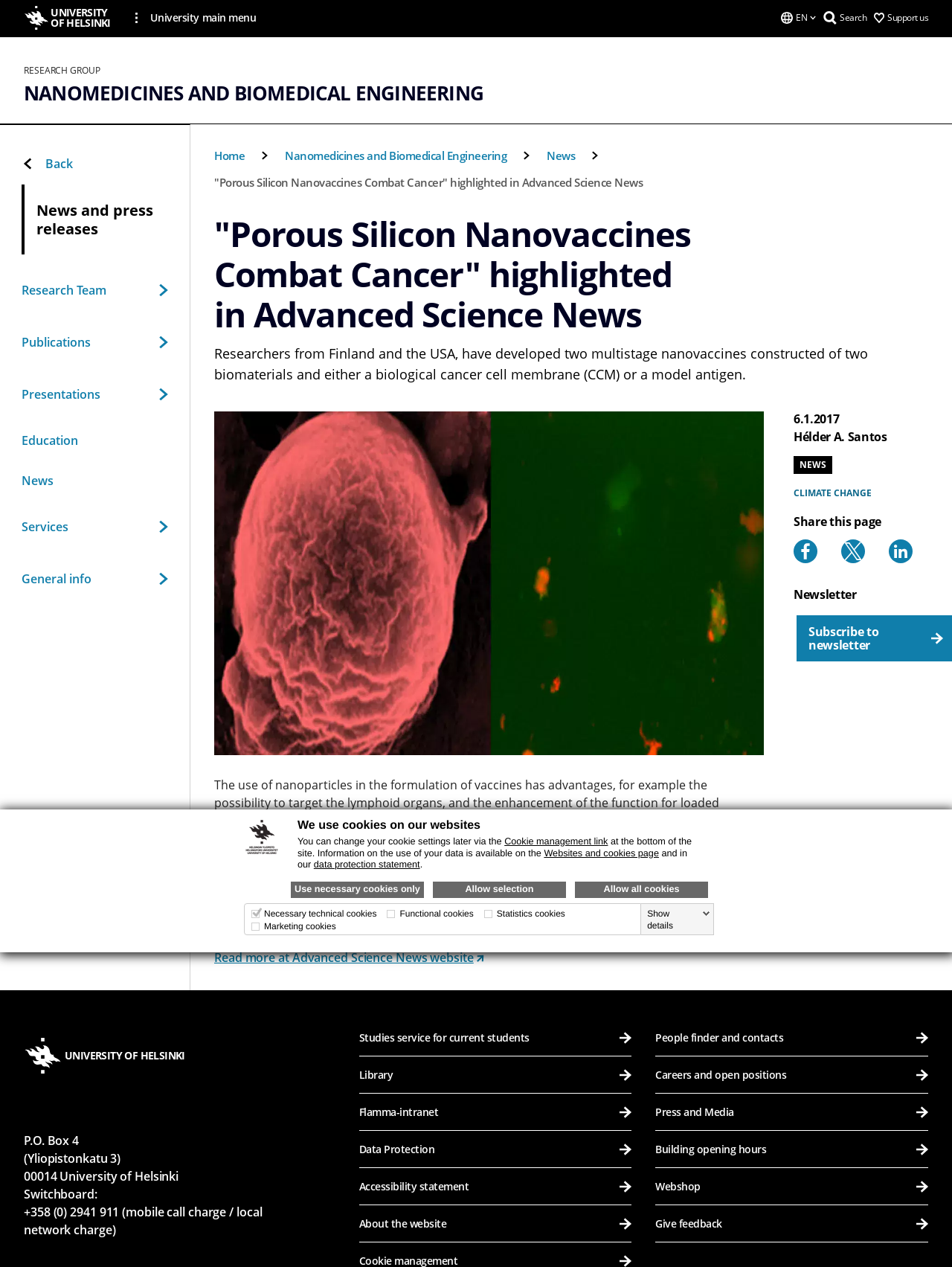Give the bounding box coordinates for the element described as: "Press and Media".

[0.689, 0.864, 0.975, 0.892]